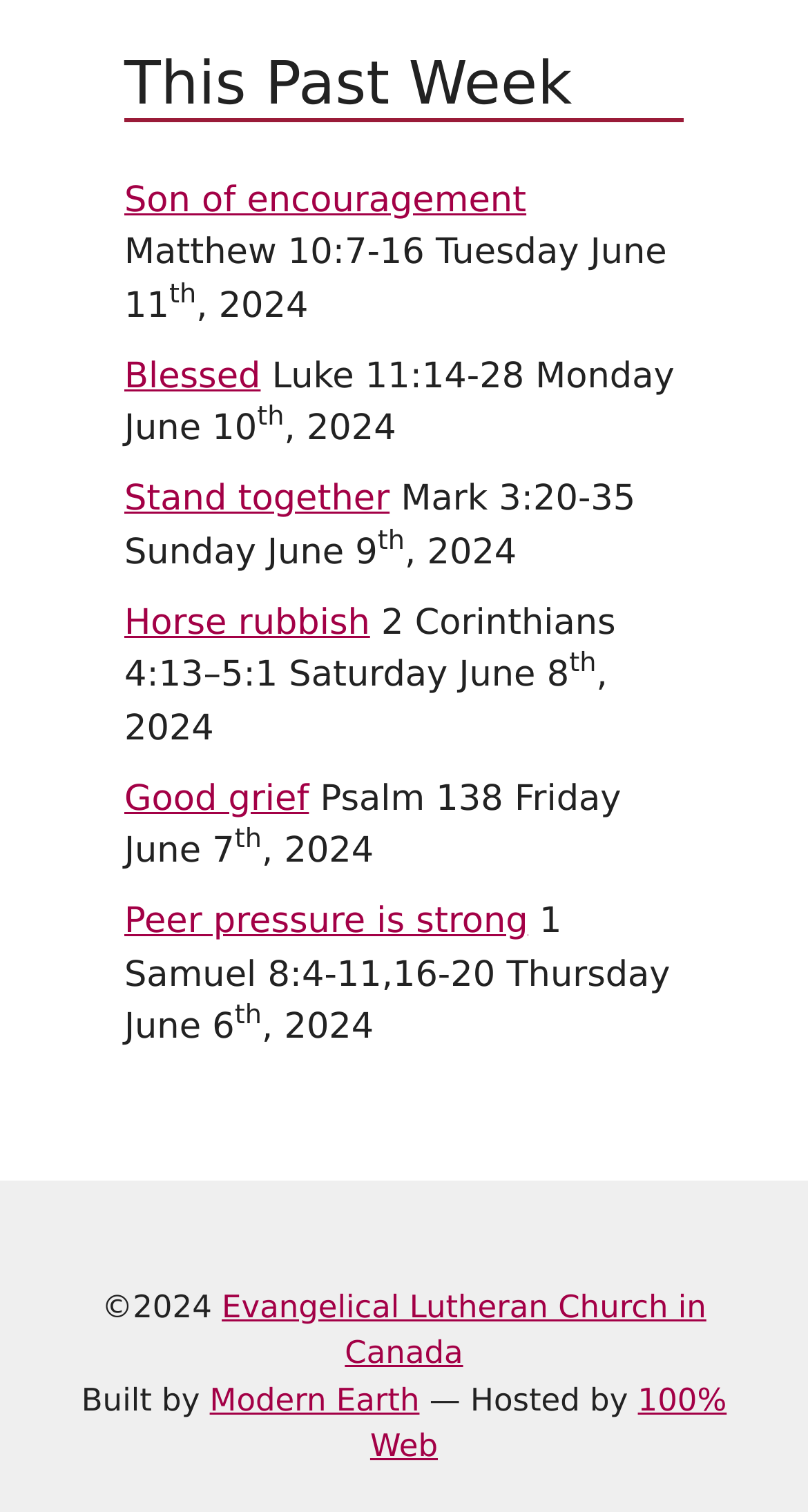What is the Bible verse for Tuesday June 11?
Based on the image, please offer an in-depth response to the question.

The Bible verse for Tuesday June 11 is 'Matthew 10:7-16' which is indicated by the StaticText element with the text 'Matthew 10:7-16' next to the date 'Tuesday June 11'.